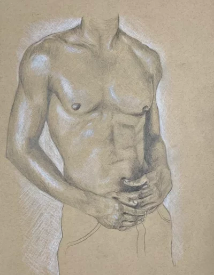What is the background of the artwork?
Kindly offer a detailed explanation using the data available in the image.

The artwork employs soft shading techniques on a textured brown paper background, creating a harmonious blend of light and shadow that enhances the three-dimensional quality of the form, as stated in the caption.